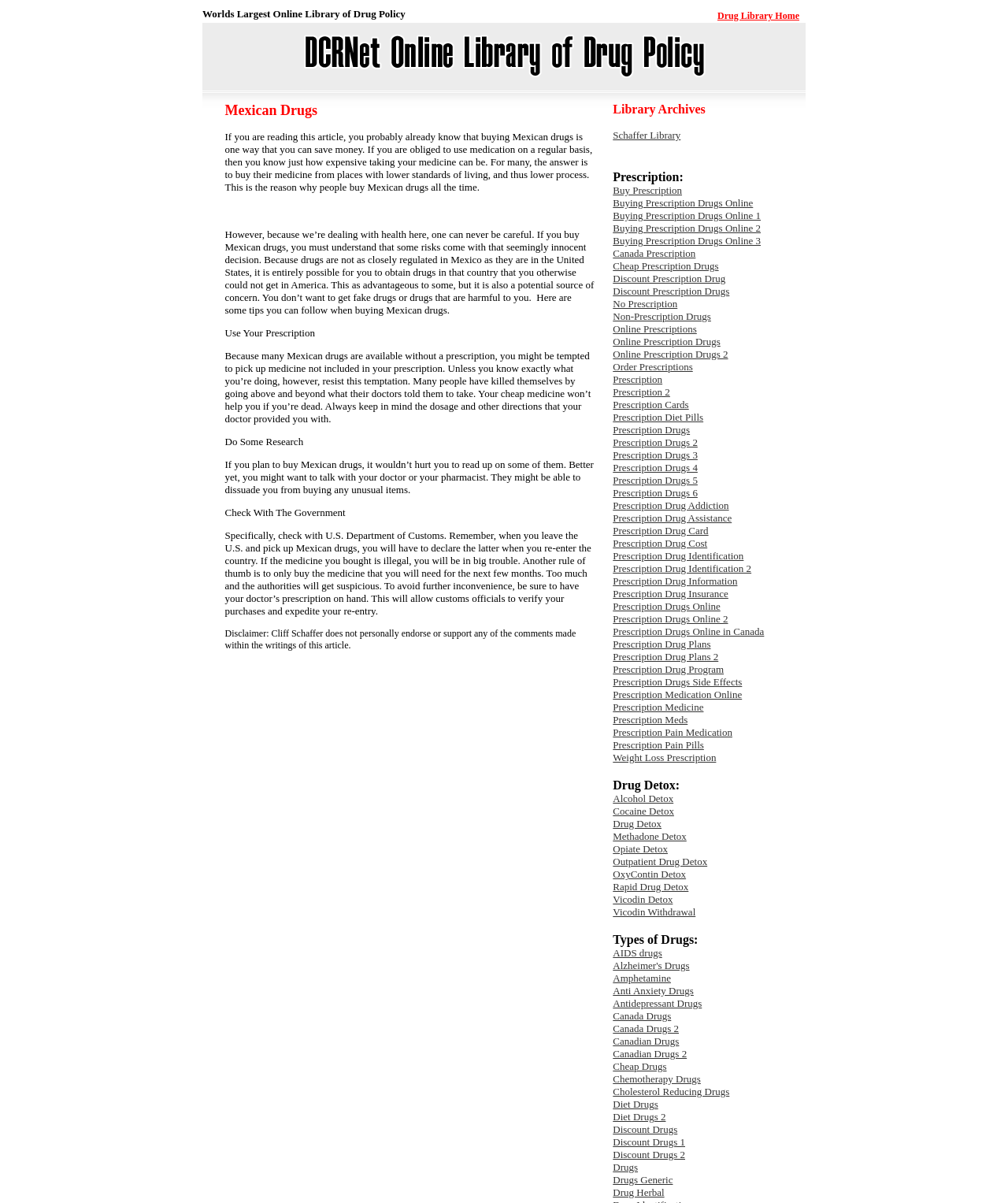Please give a succinct answer to the question in one word or phrase:
What is the name of the online library?

Drug Library